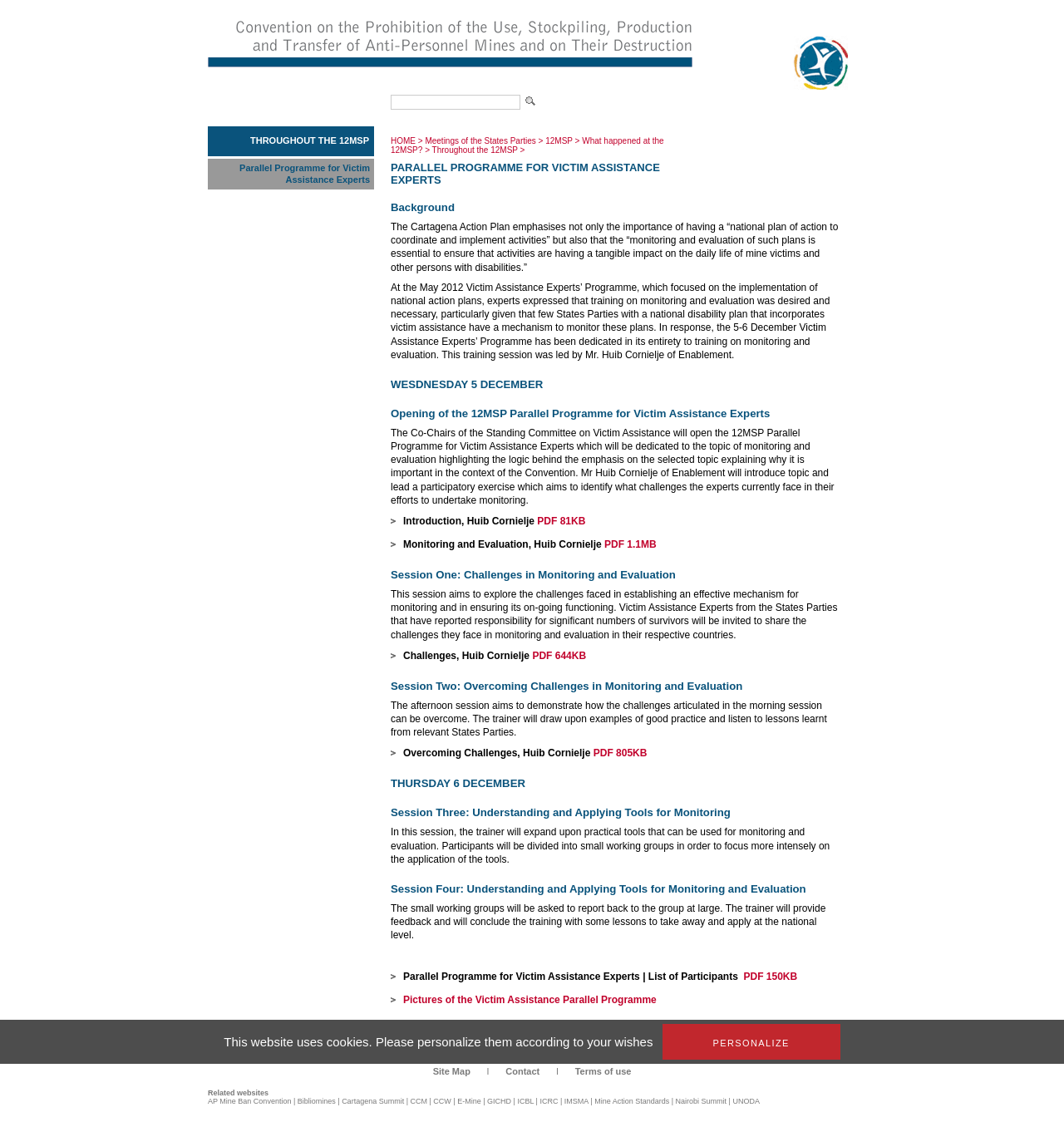Determine the bounding box coordinates of the clickable element to achieve the following action: 'Visit the 'AP Mine Ban Convention' website'. Provide the coordinates as four float values between 0 and 1, formatted as [left, top, right, bottom].

[0.195, 0.978, 0.274, 0.985]